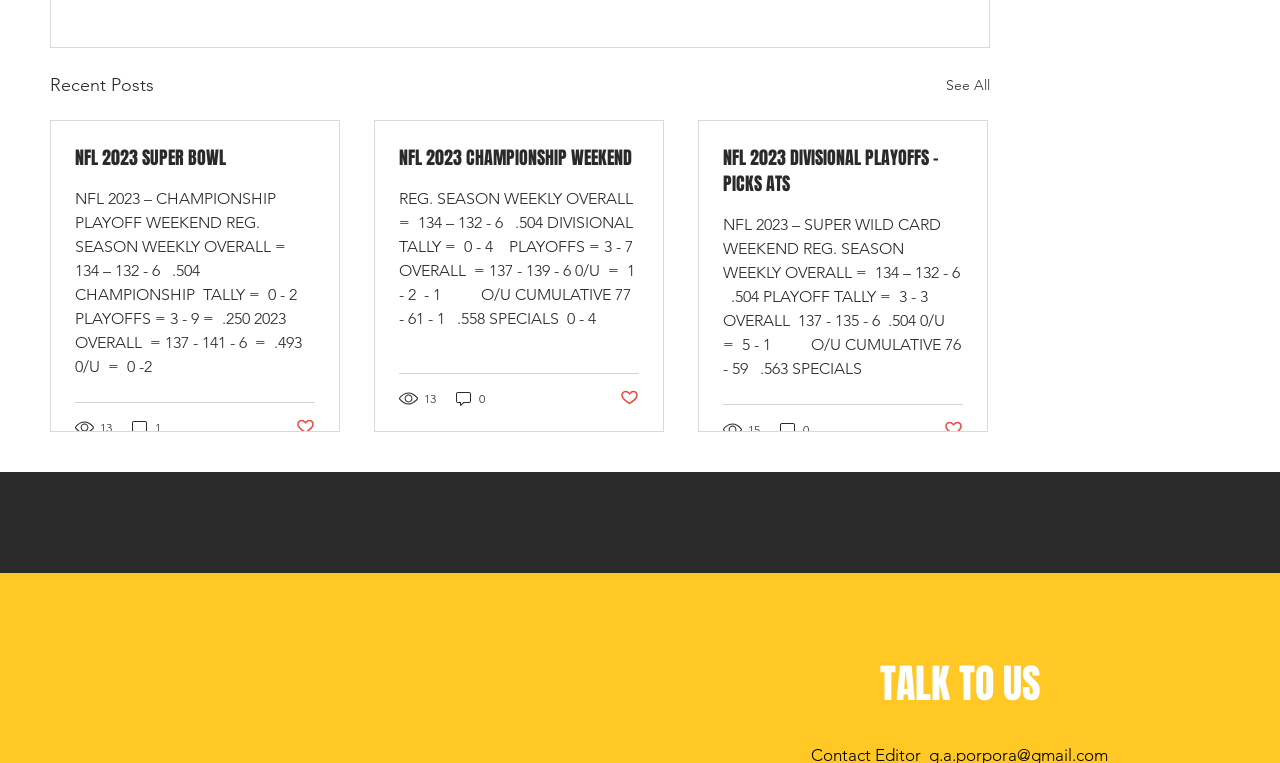Extract the bounding box coordinates for the UI element described as: "13".

[0.059, 0.547, 0.089, 0.572]